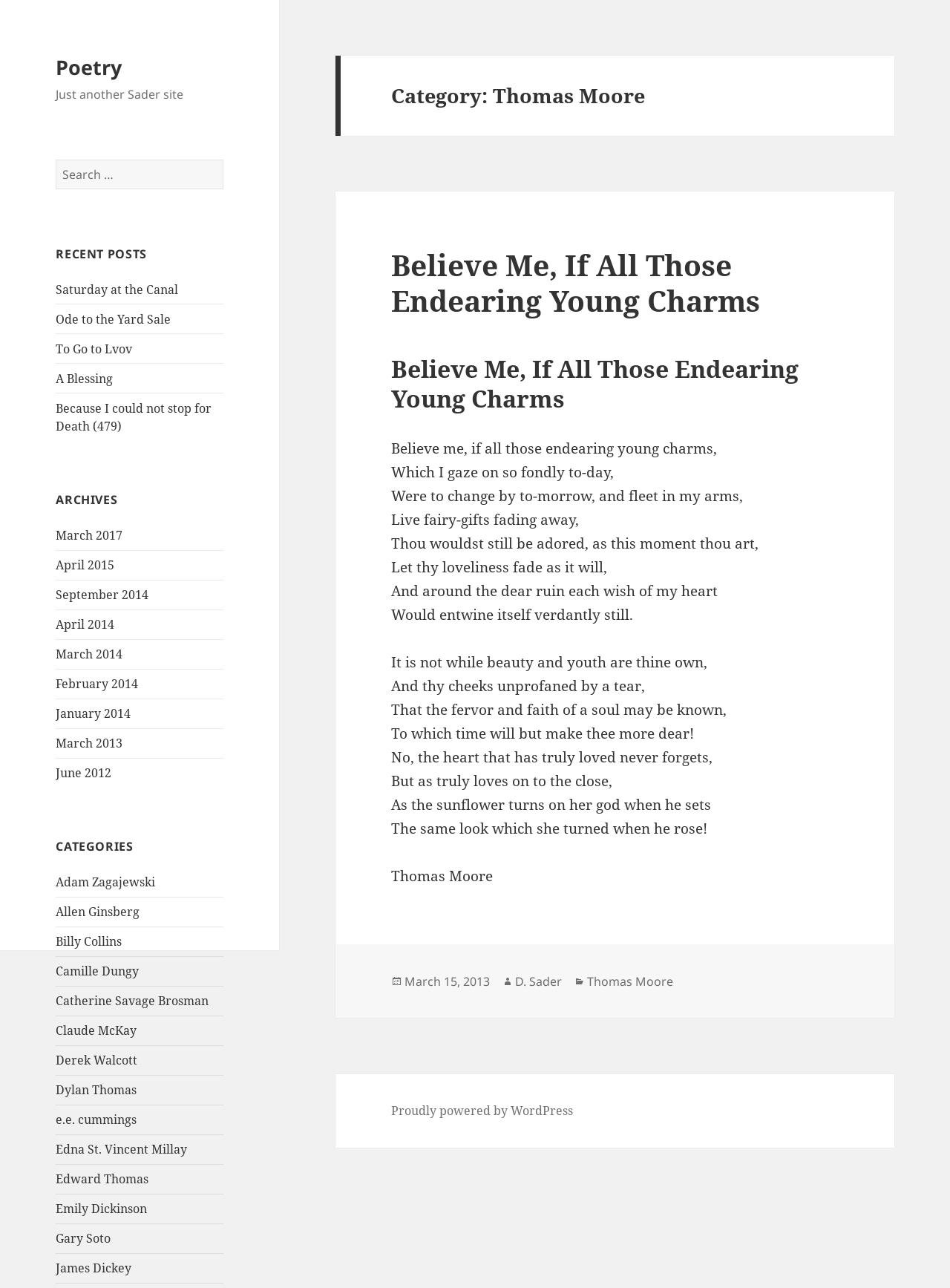What is the name of the author?
Look at the screenshot and give a one-word or phrase answer.

D. Sader